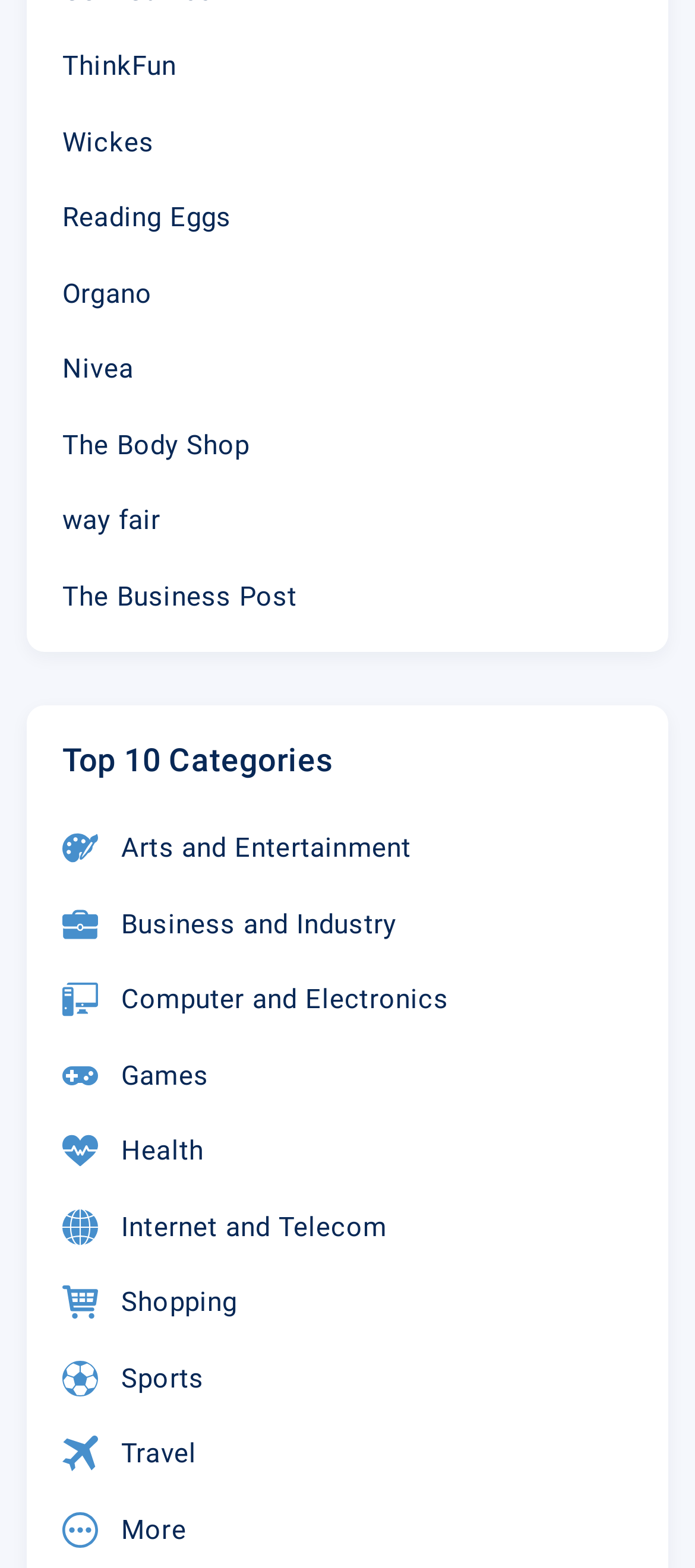Please identify the coordinates of the bounding box that should be clicked to fulfill this instruction: "Explore Arts and Entertainment".

[0.09, 0.528, 0.592, 0.554]